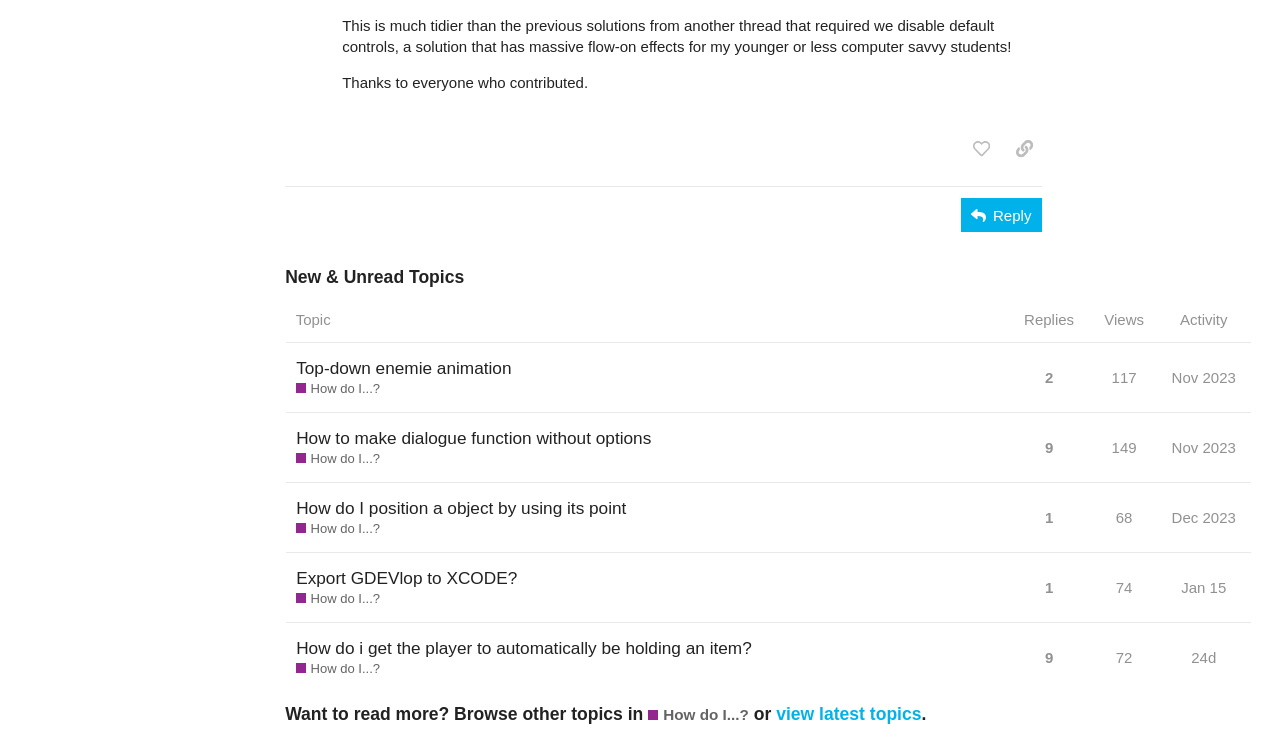What is the view count of the topic 'Export GDEVlop to XCODE?'?
Using the image as a reference, give a one-word or short phrase answer.

74